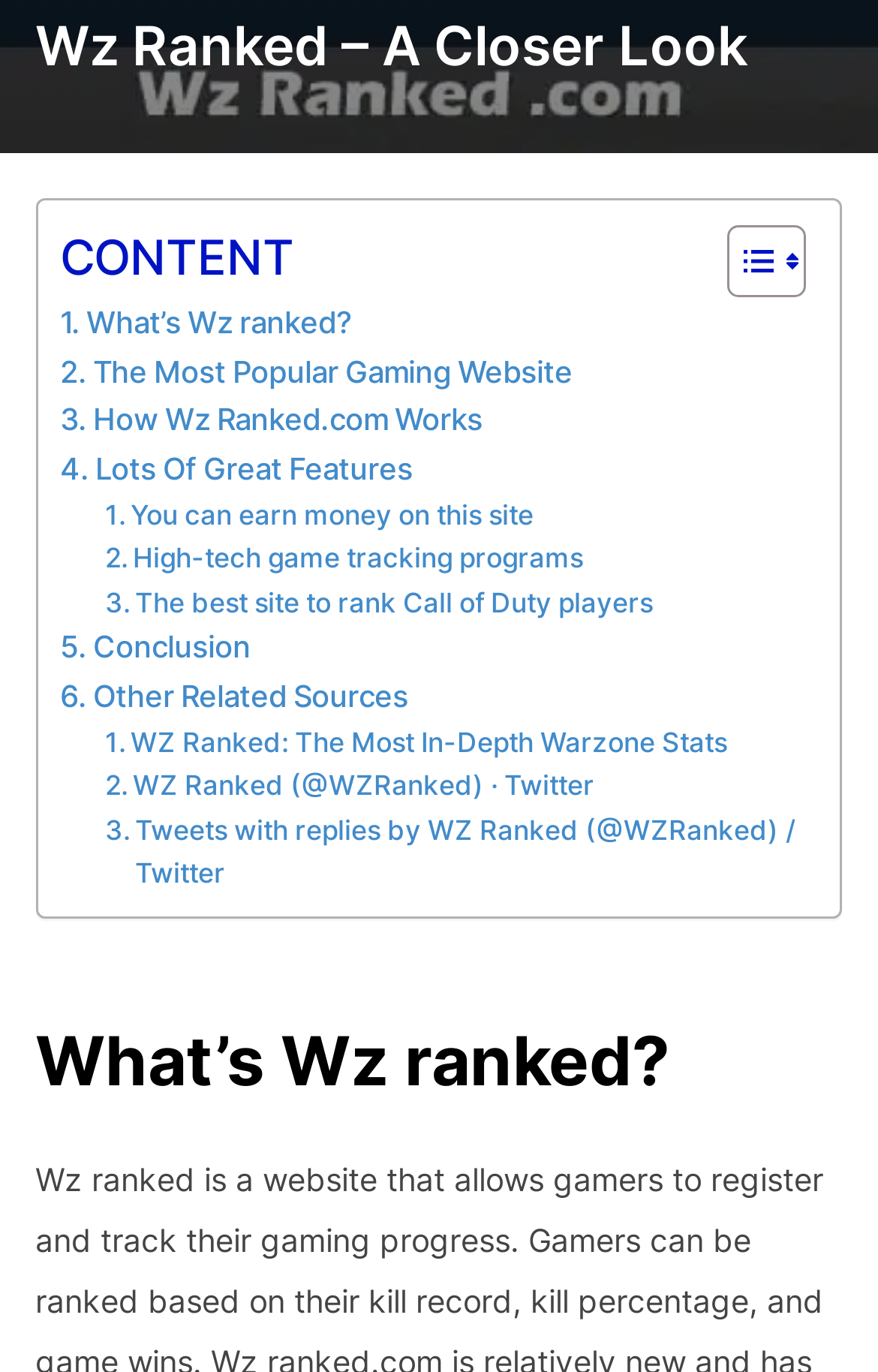Using floating point numbers between 0 and 1, provide the bounding box coordinates in the format (top-left x, top-left y, bottom-right x, bottom-right y). Locate the UI element described here: Other Related Sources

[0.068, 0.49, 0.465, 0.525]